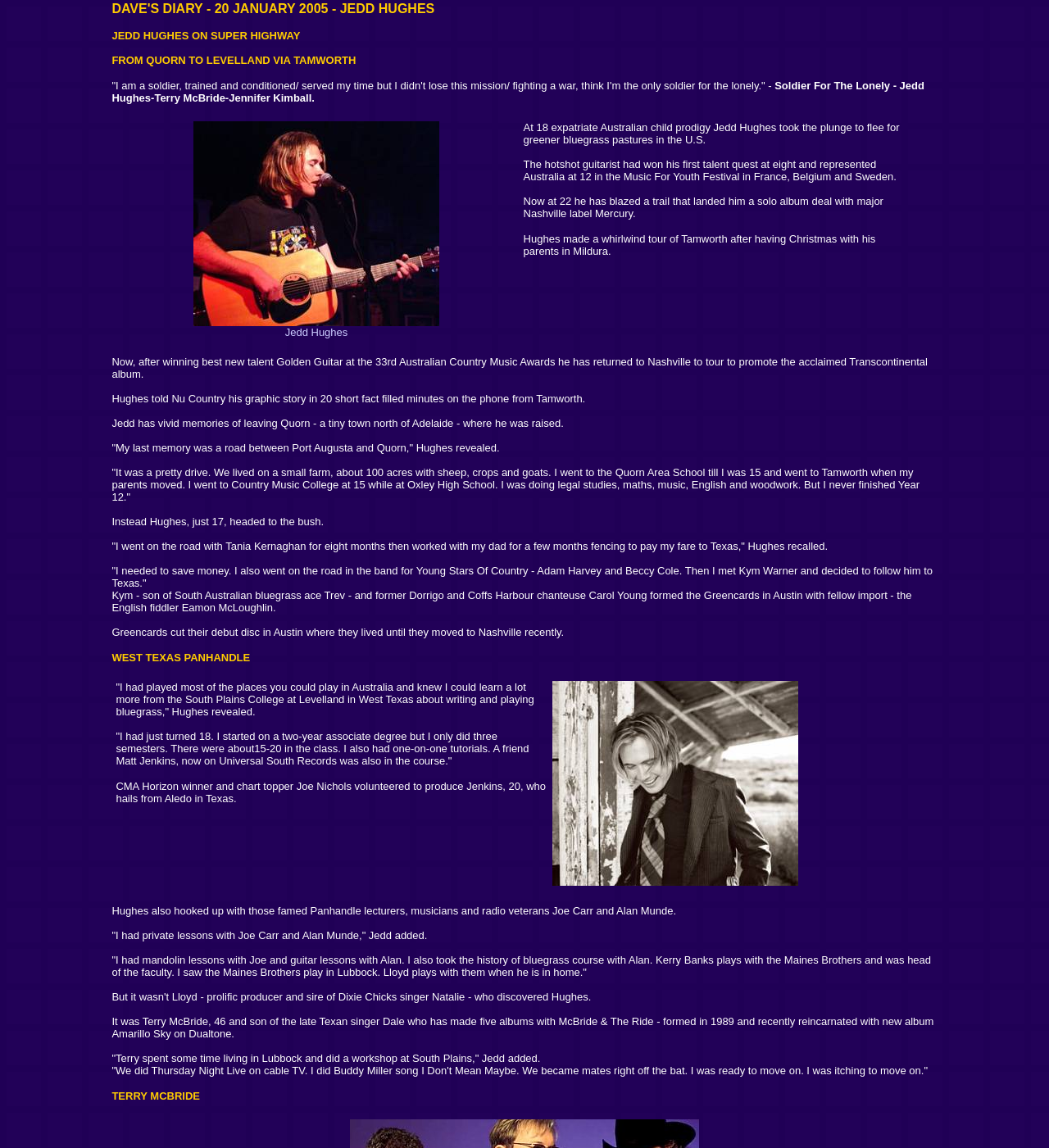What is the name of the person mentioned in the title?
Please answer the question with a detailed response using the information from the screenshot.

The title of the webpage is 'Dave's Diary - 20/1/05 - Jedd Hughes', which suggests that Jedd Hughes is the person being referred to.